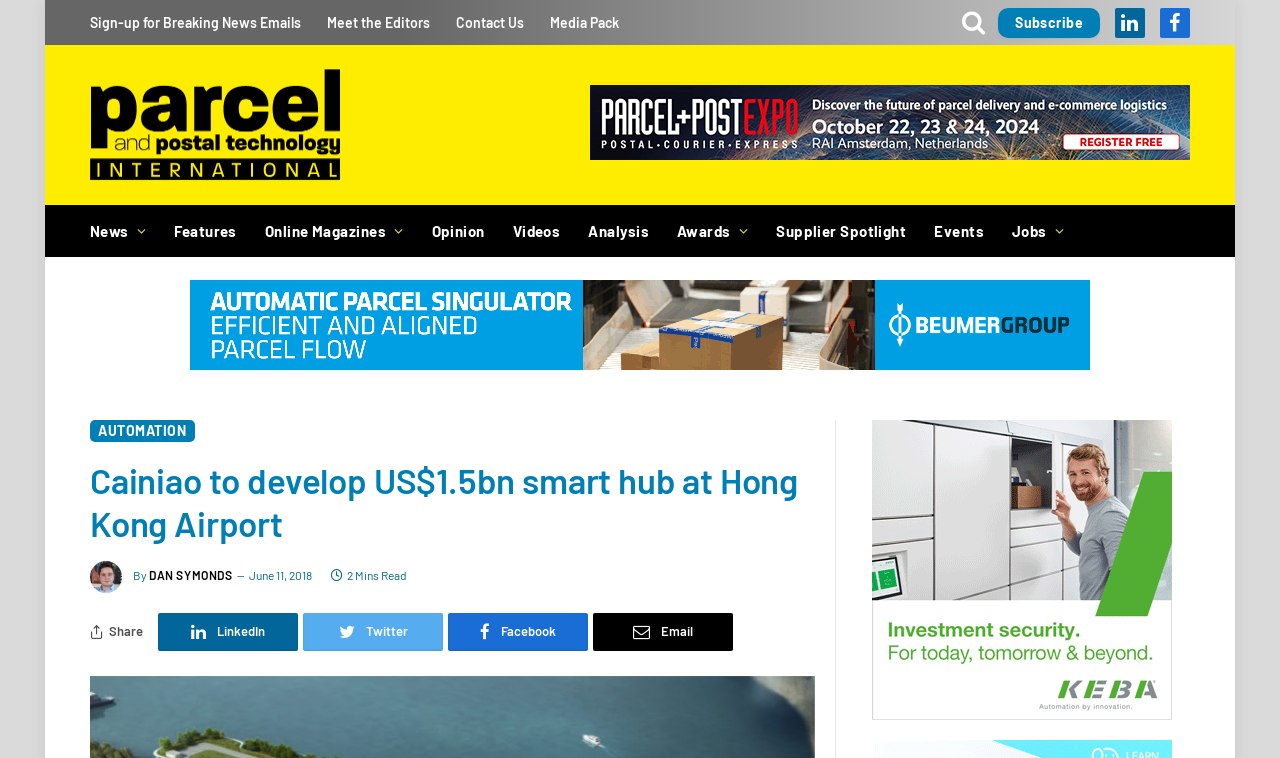How many minutes does it take to read the main article?
Provide an in-depth and detailed explanation in response to the question.

I determined the answer by looking at the text '2 Mins Read' which is located below the heading of the main article, indicating that it takes 2 minutes to read the article.